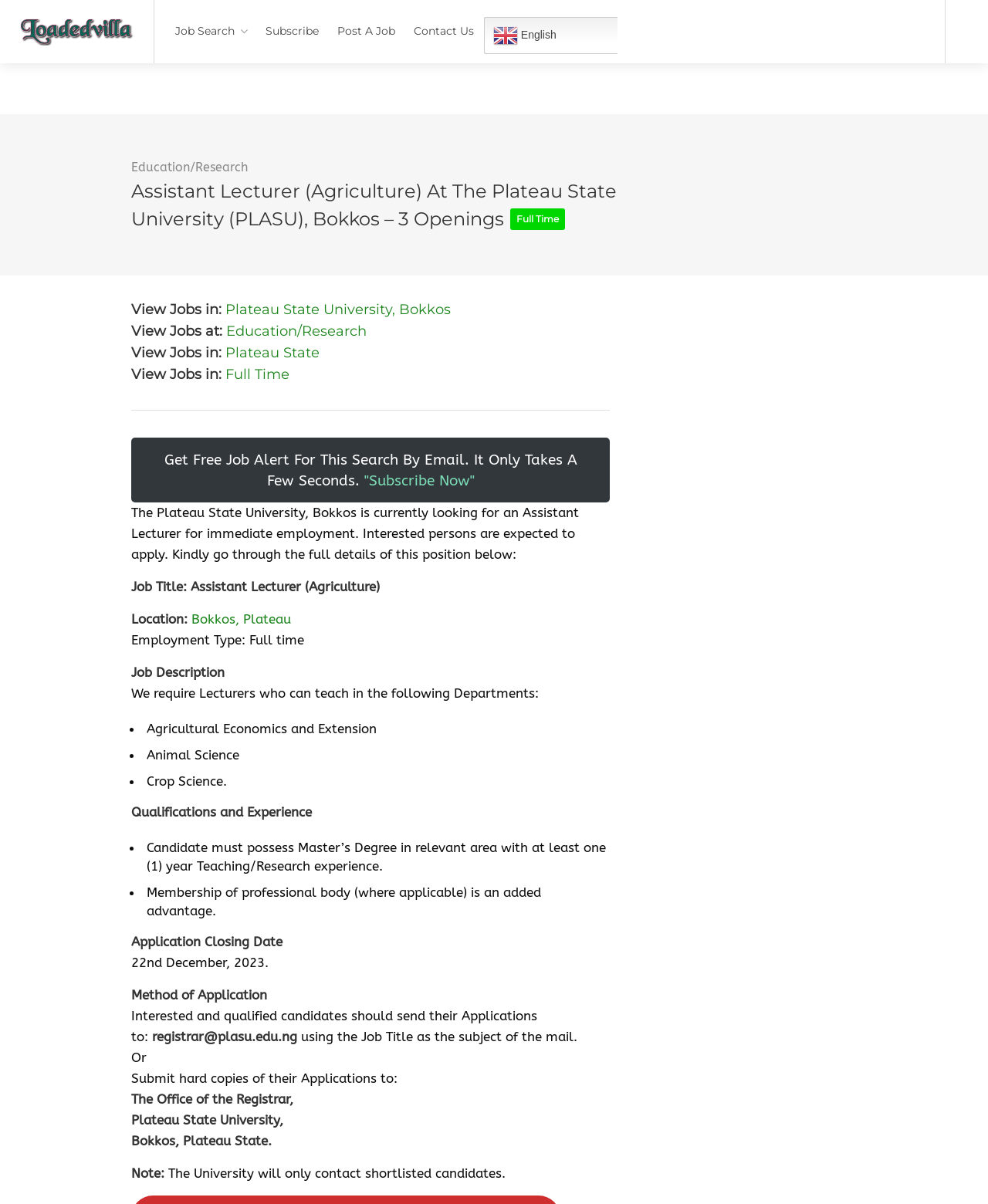Please indicate the bounding box coordinates of the element's region to be clicked to achieve the instruction: "View jobs in Plateau State University, Bokkos". Provide the coordinates as four float numbers between 0 and 1, i.e., [left, top, right, bottom].

[0.228, 0.25, 0.456, 0.264]